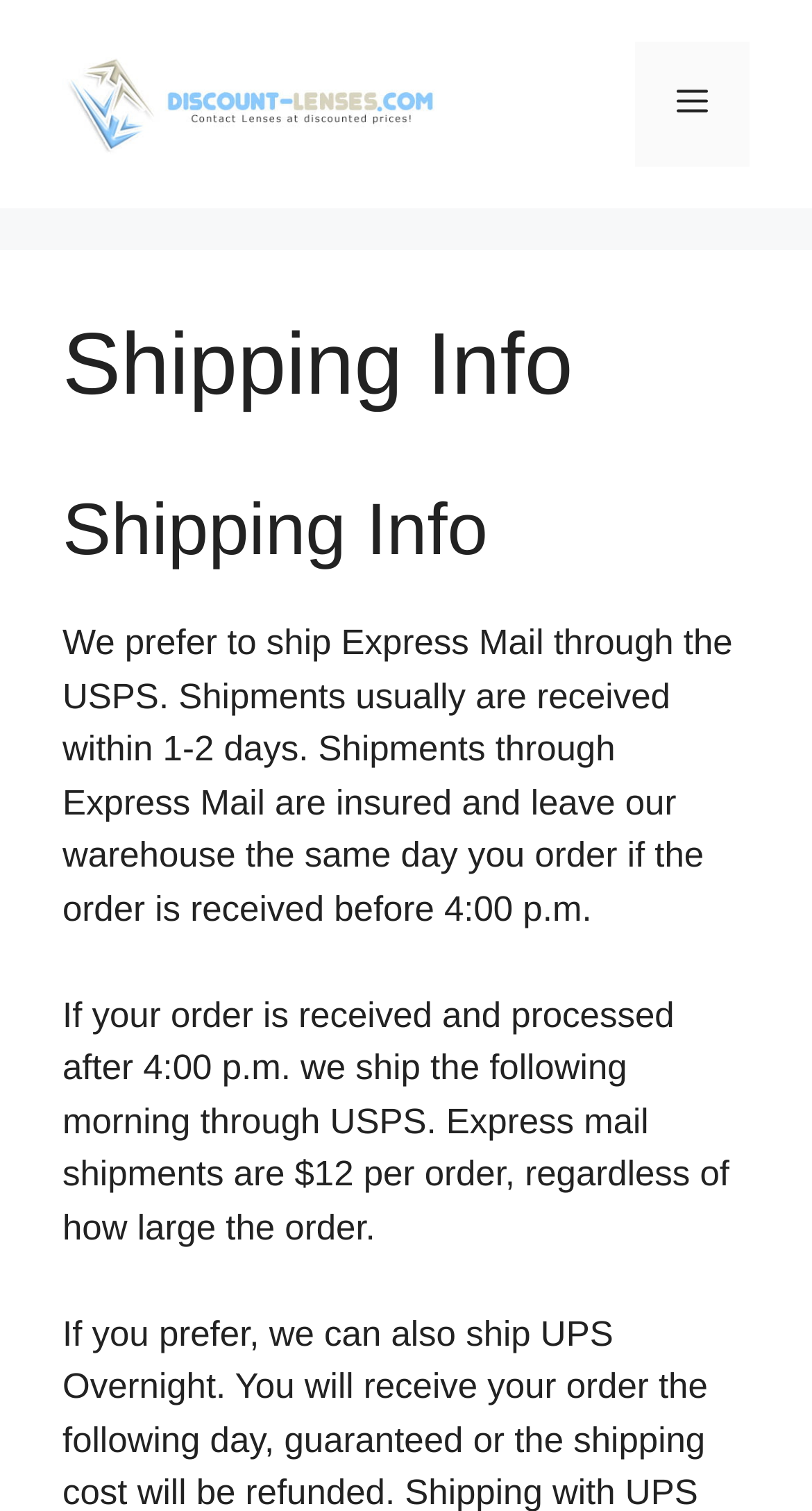Predict the bounding box coordinates for the UI element described as: "alt="Discount Lenses"". The coordinates should be four float numbers between 0 and 1, presented as [left, top, right, bottom].

[0.077, 0.054, 0.538, 0.081]